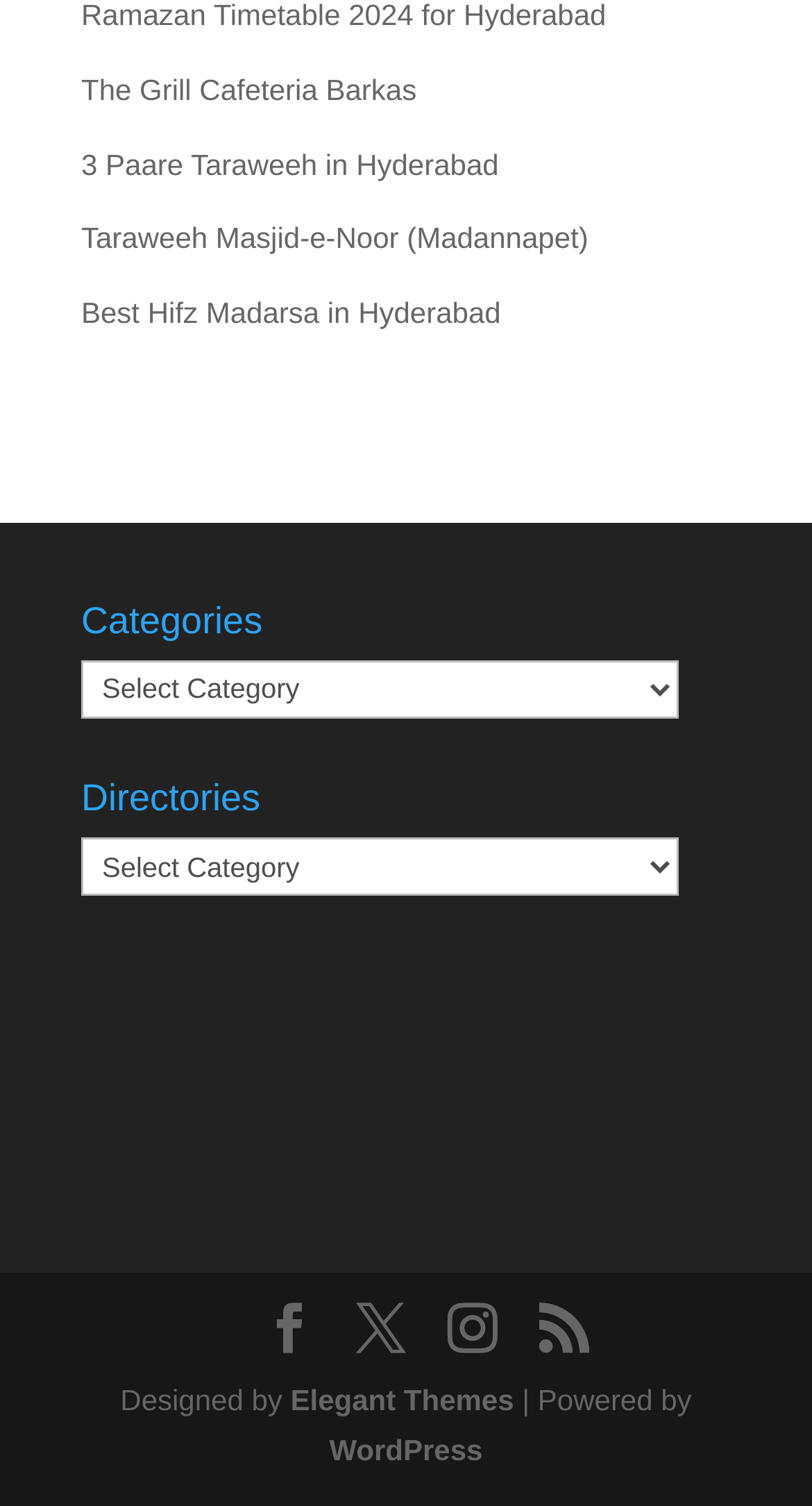Please determine the bounding box coordinates of the element to click in order to execute the following instruction: "Click on Elegant Themes link". The coordinates should be four float numbers between 0 and 1, specified as [left, top, right, bottom].

[0.358, 0.918, 0.633, 0.94]